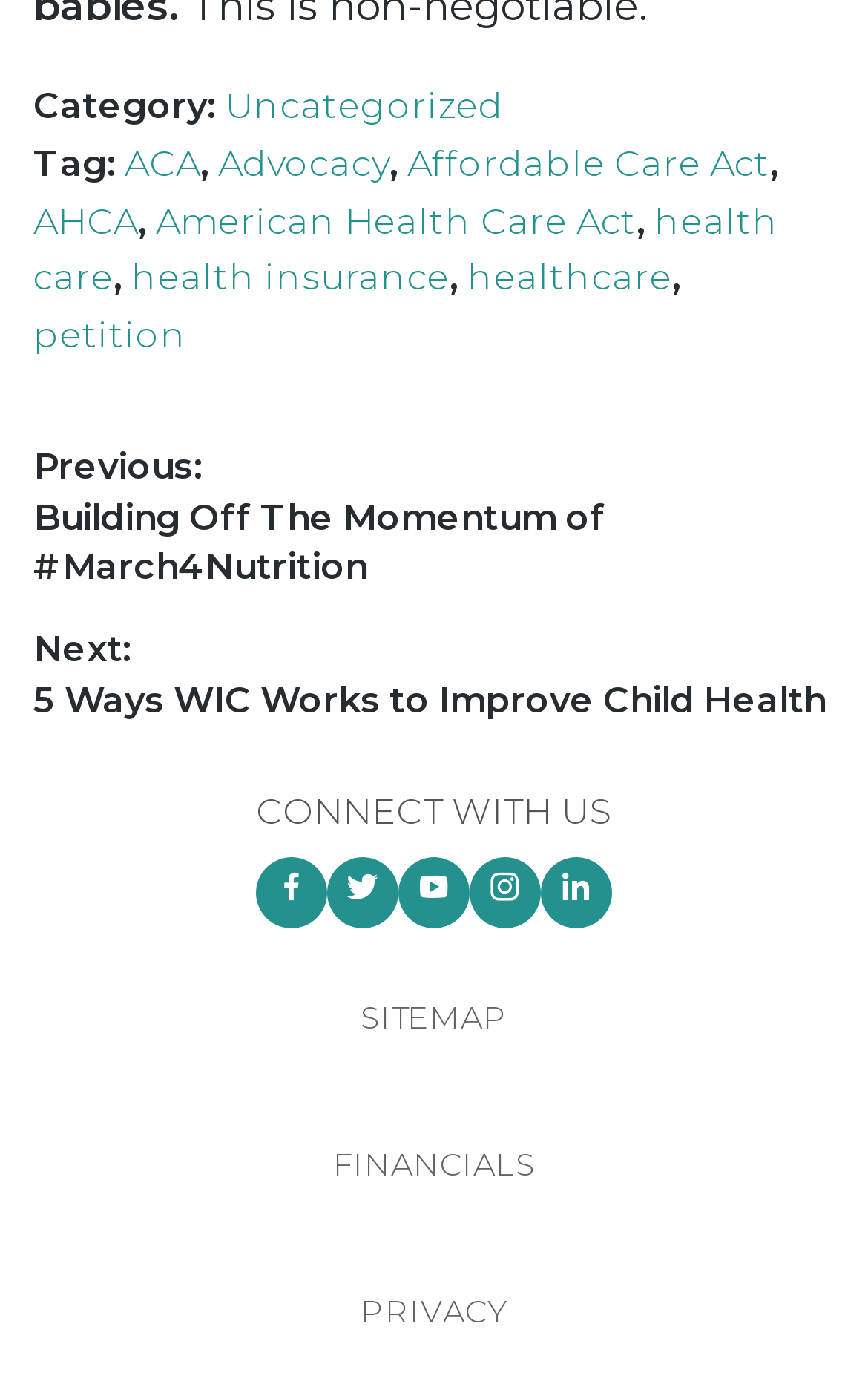Locate the bounding box coordinates of the clickable part needed for the task: "View posts".

[0.038, 0.319, 0.962, 0.523]